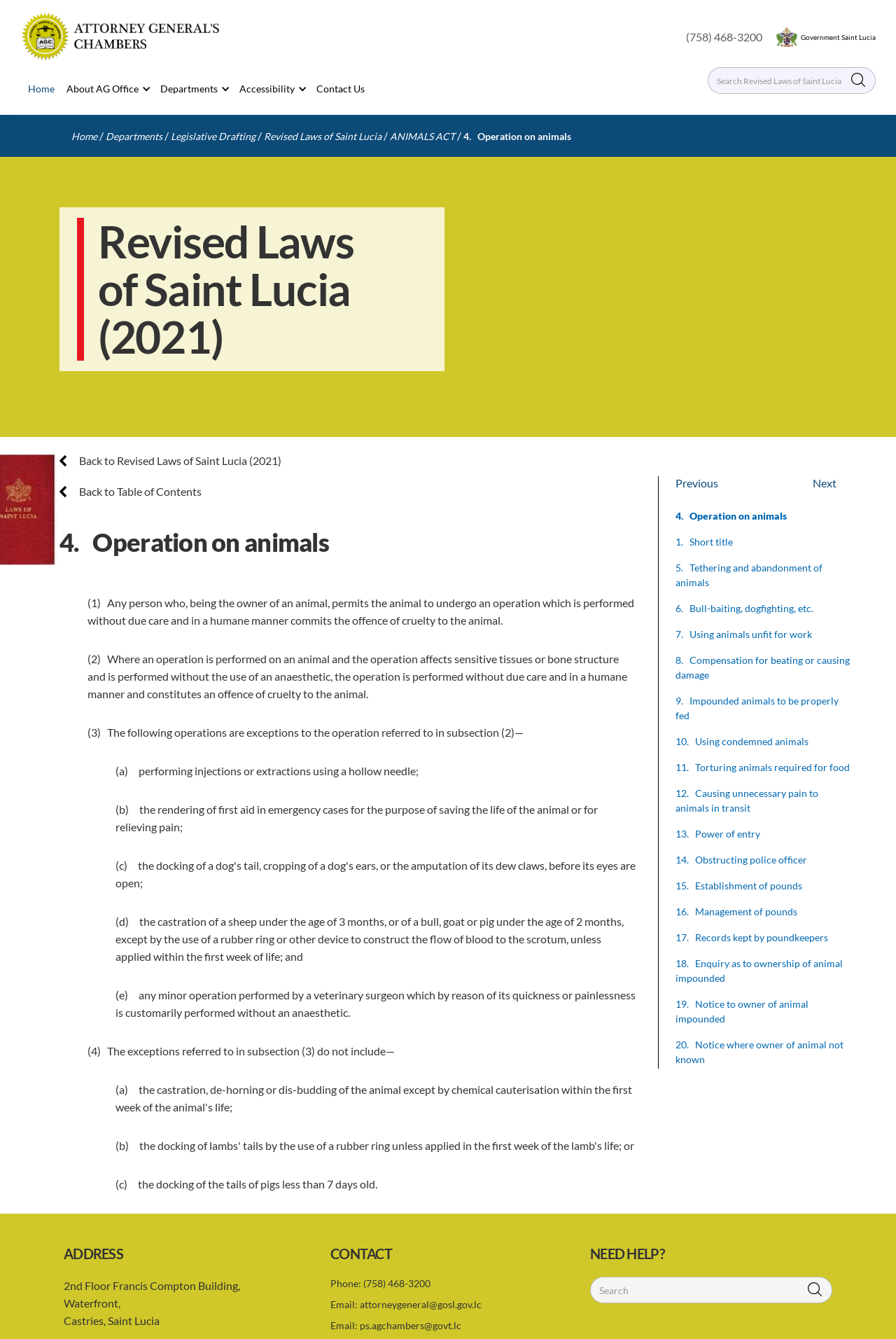Locate the bounding box coordinates of the element's region that should be clicked to carry out the following instruction: "Email your résumé to careers@projectenhancement.com". The coordinates need to be four float numbers between 0 and 1, i.e., [left, top, right, bottom].

None